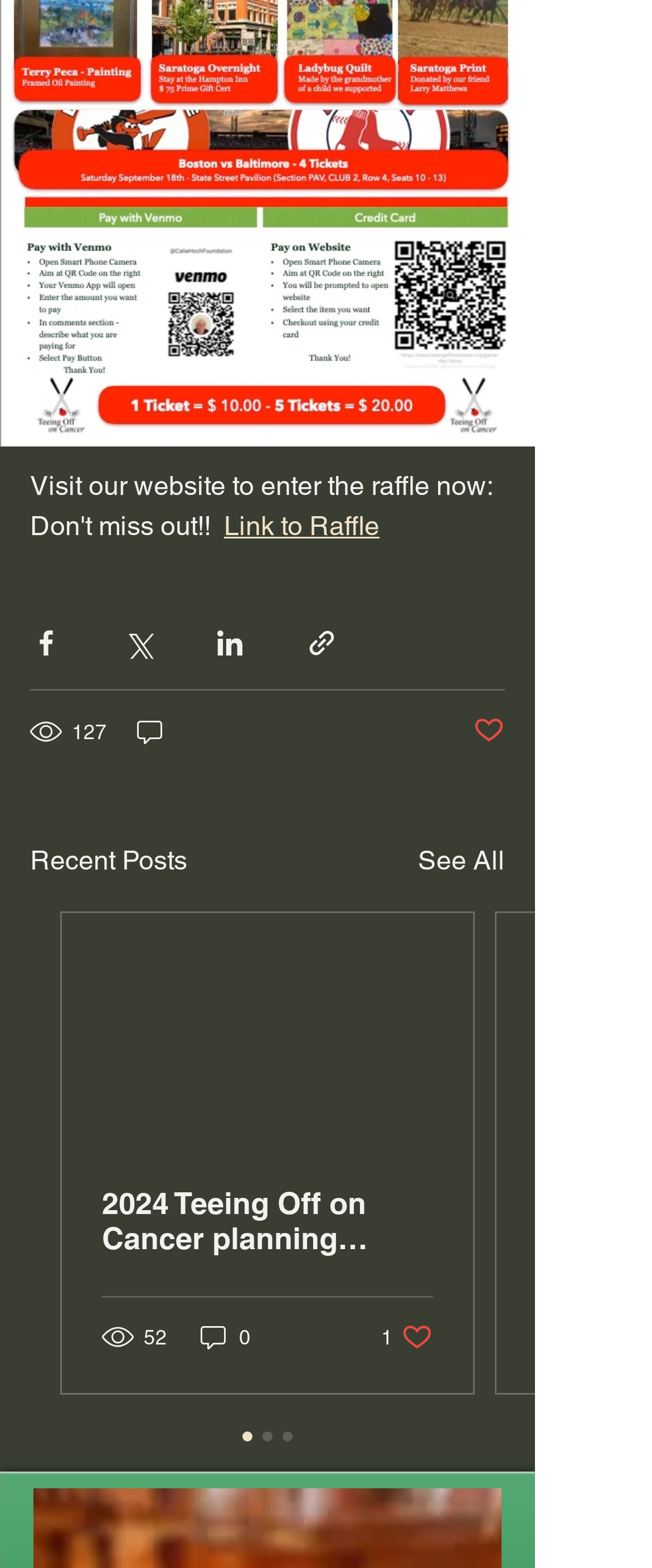Predict the bounding box coordinates of the UI element that matches this description: "What links here". The coordinates should be in the format [left, top, right, bottom] with each value between 0 and 1.

None